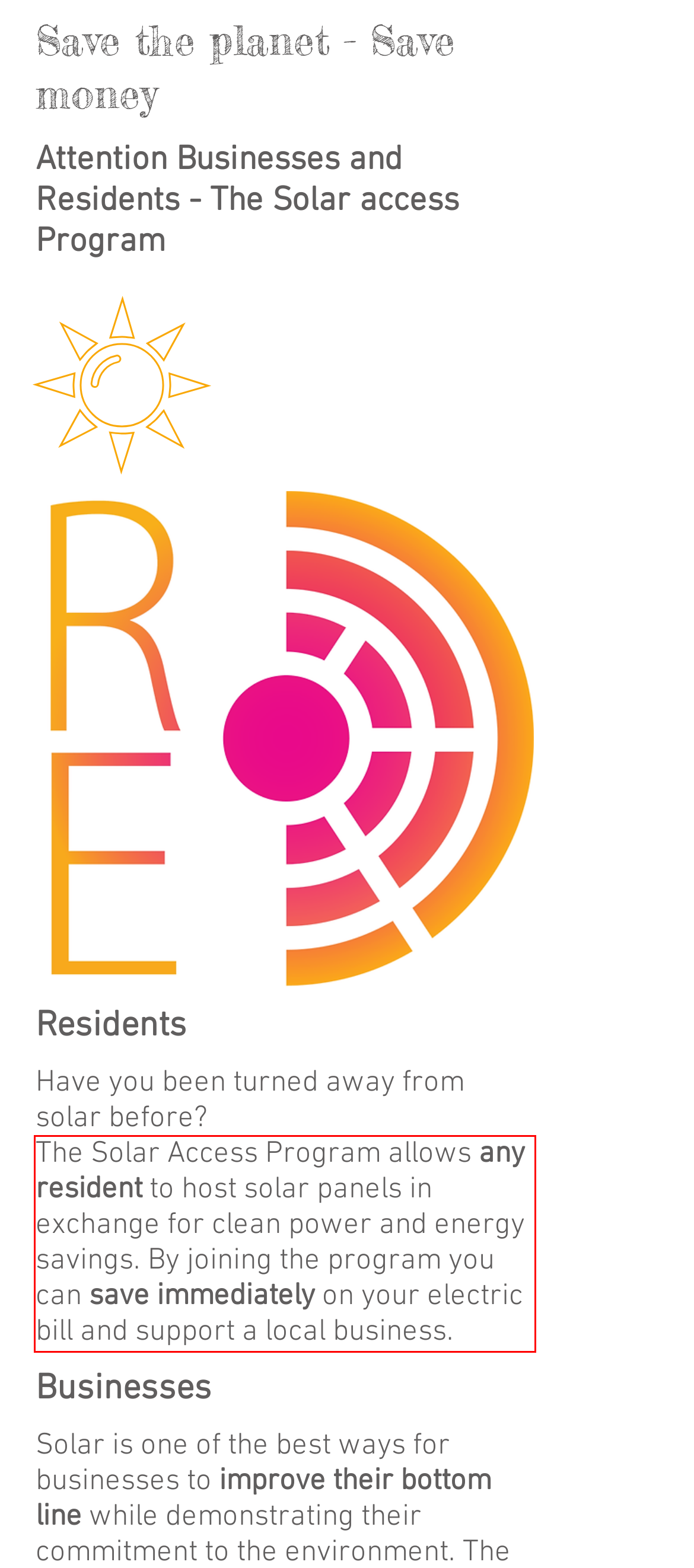You are presented with a screenshot containing a red rectangle. Extract the text found inside this red bounding box.

The Solar Access Program allows any resident to host solar panels in exchange for clean power and energy savings. By joining the program you can save immediately on your electric bill and support a local business.